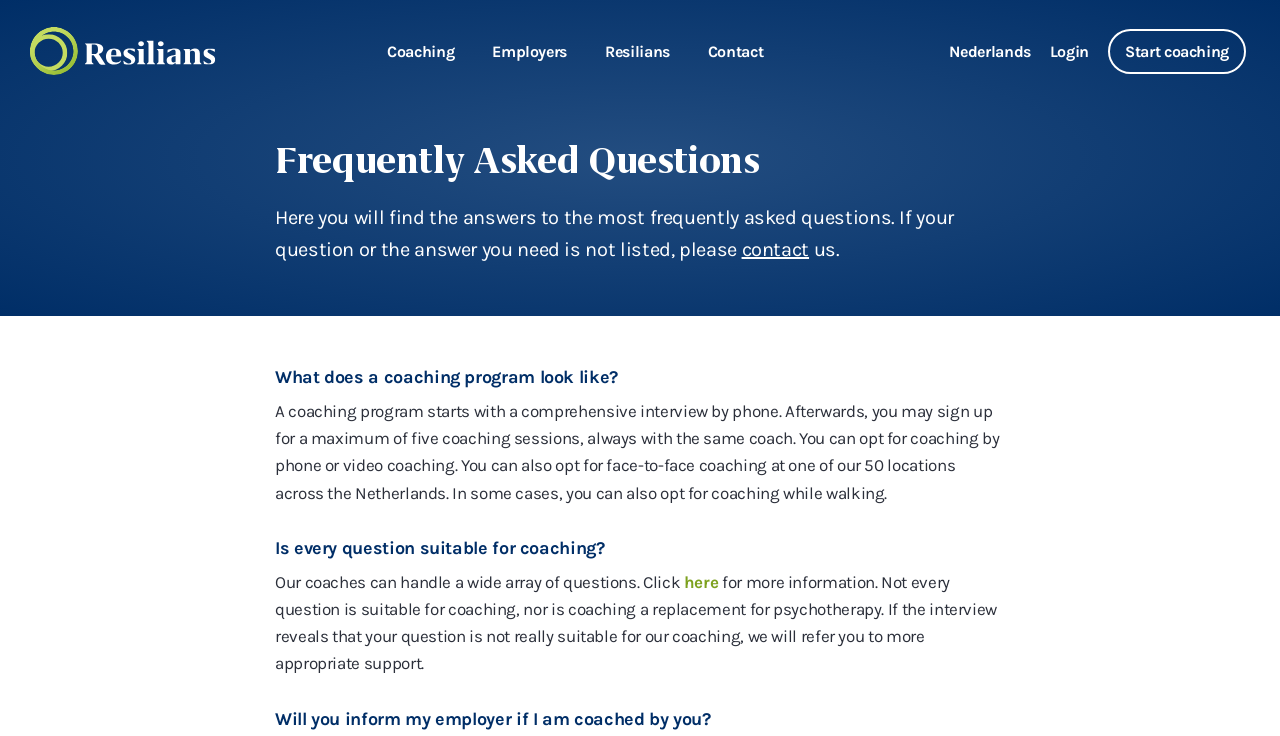Highlight the bounding box coordinates of the element you need to click to perform the following instruction: "Click on Login."

[0.82, 0.056, 0.851, 0.082]